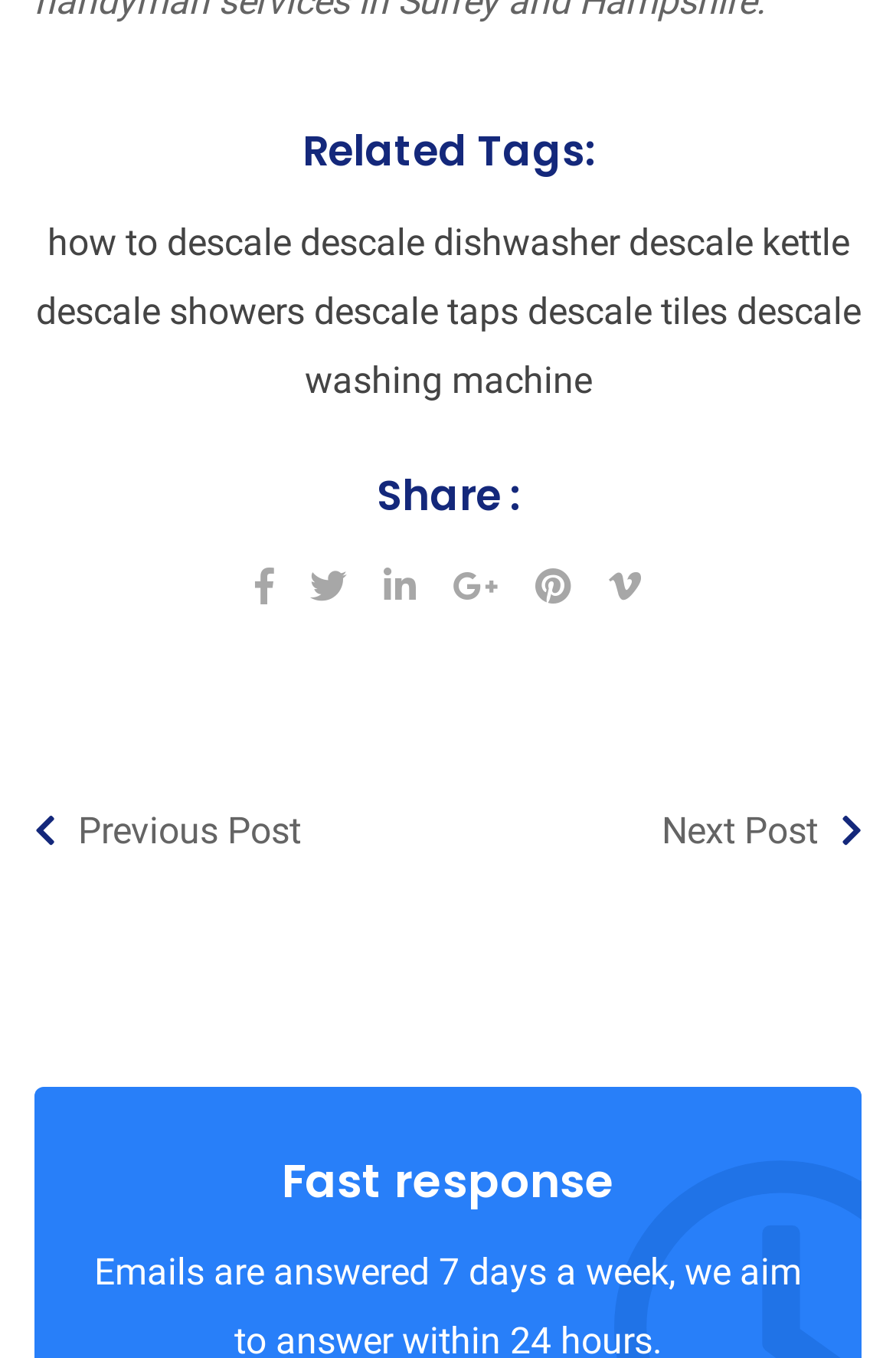Determine the bounding box coordinates of the section I need to click to execute the following instruction: "Share on Facebook". Provide the coordinates as four float numbers between 0 and 1, i.e., [left, top, right, bottom].

[0.285, 0.398, 0.321, 0.469]